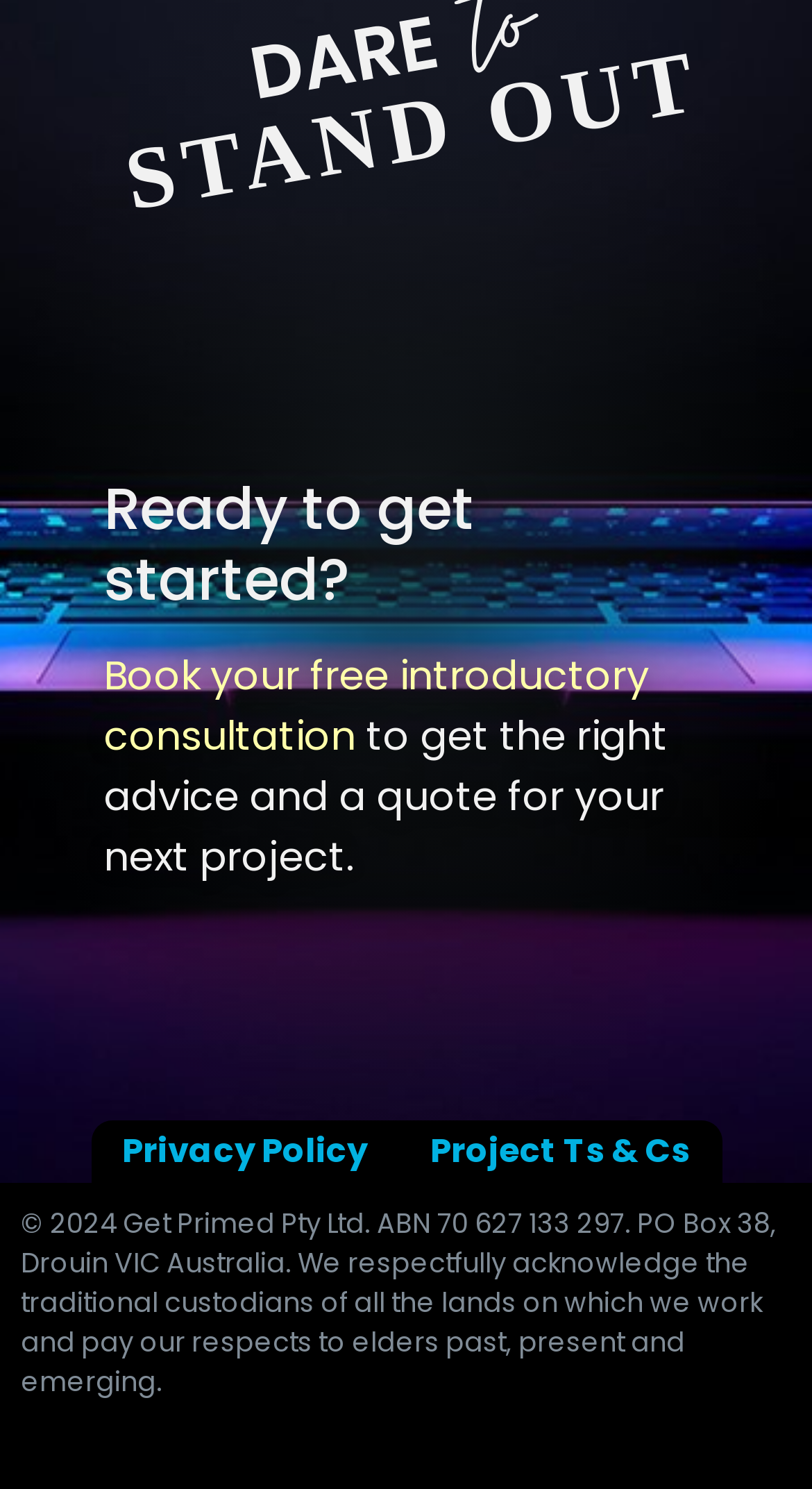What is the company's ABN?
Examine the image and give a concise answer in one word or a short phrase.

70 627 133 297